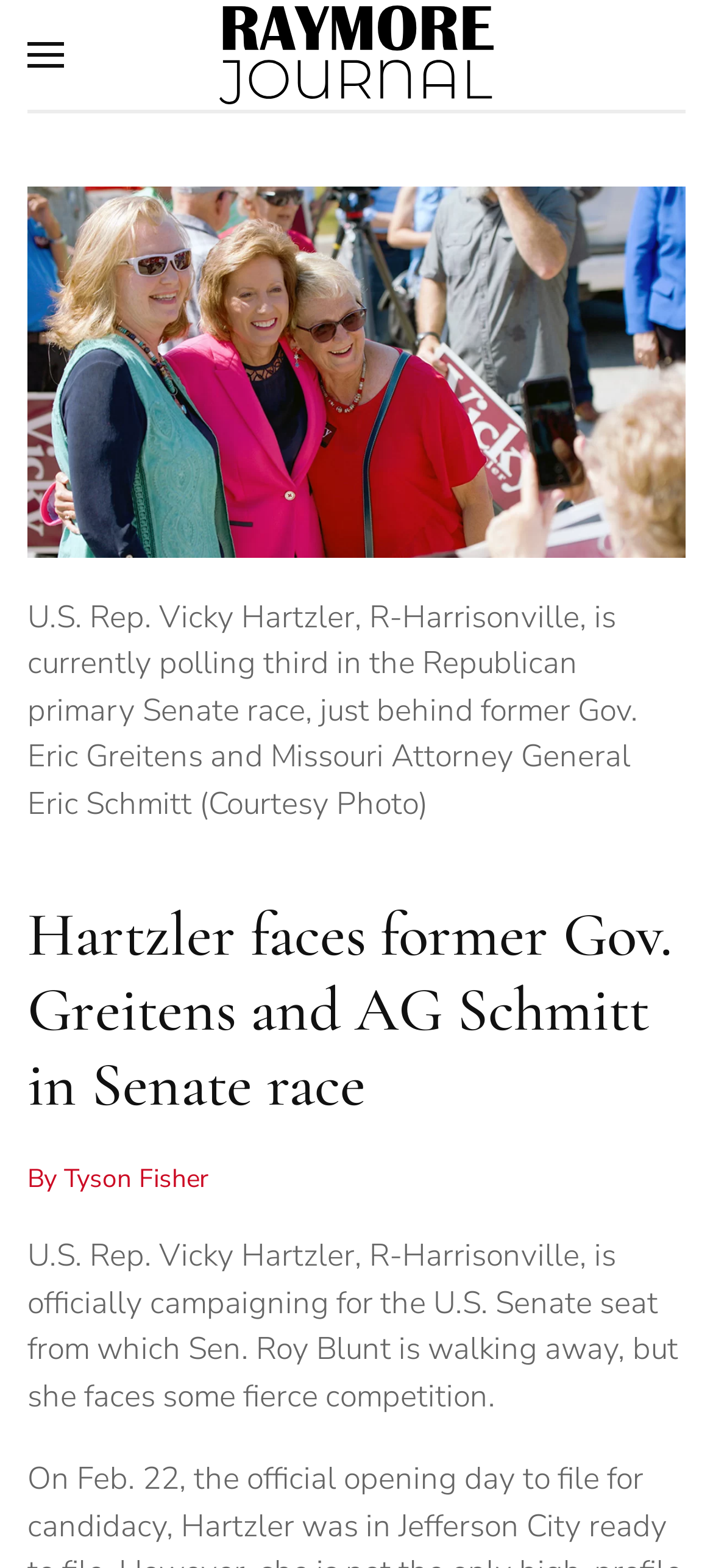Who is Vicky Hartzler competing against?
Provide an in-depth and detailed answer to the question.

I found this information by reading the text 'U.S. Rep. Vicky Hartzler, R-Harrisonville, is currently polling third in the Republican primary Senate race, just behind former Gov. Eric Greitens and Missouri Attorney General Eric Schmitt...' which is located in the middle of the webpage.